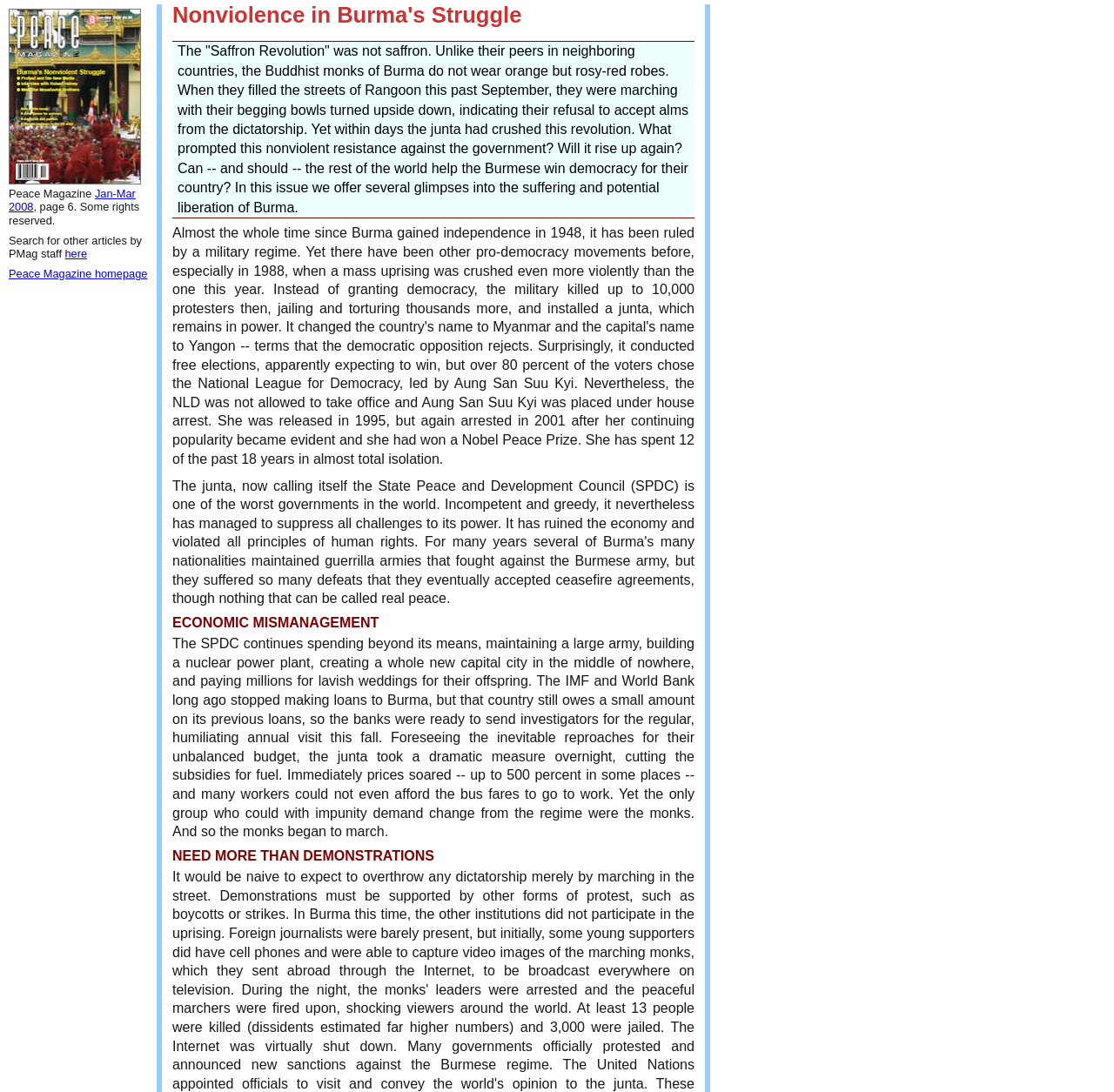What is the current page number of this article?
Could you answer the question in a detailed manner, providing as much information as possible?

The text at the bottom of the page says 'page 6. Some rights reserved.'